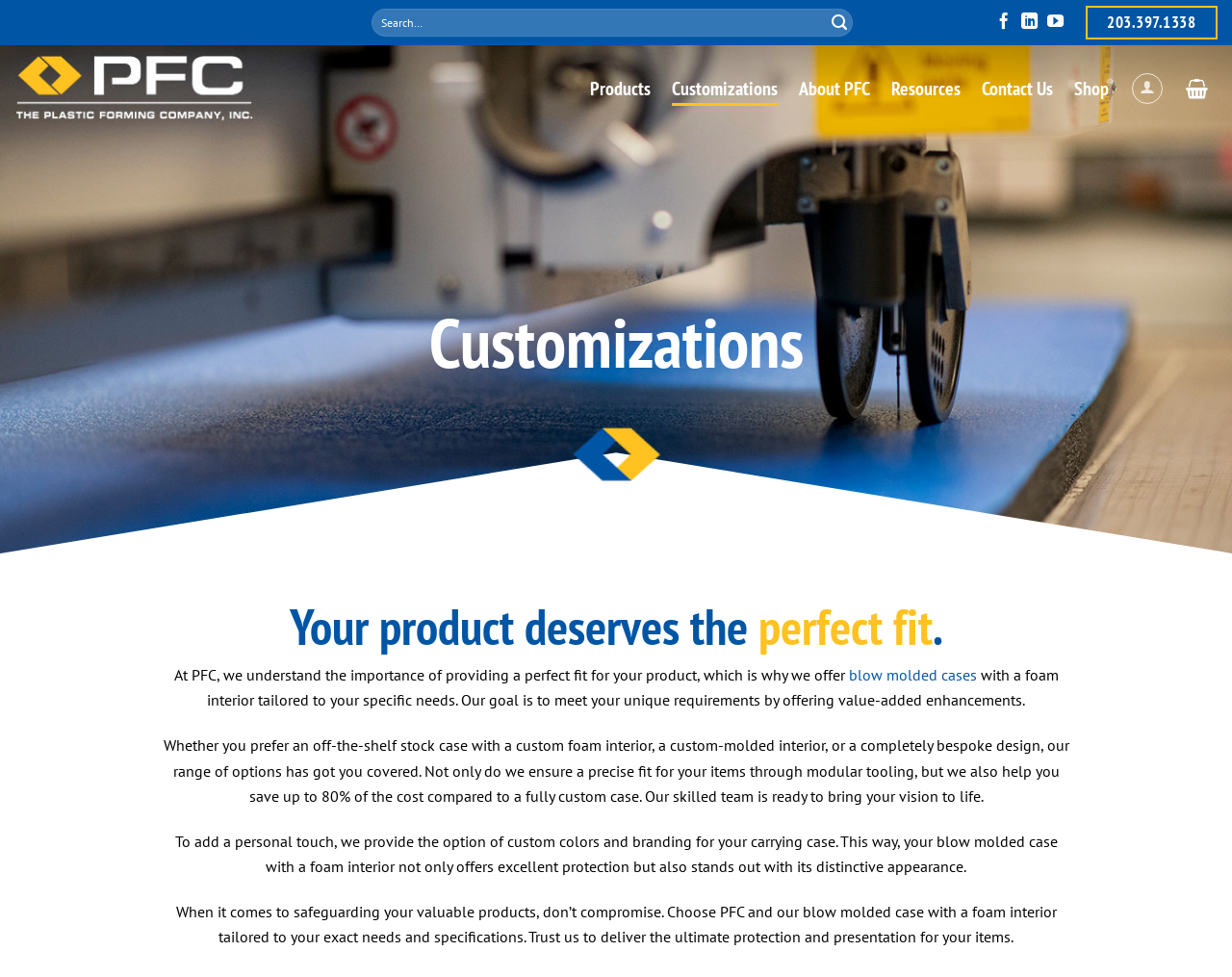Give the bounding box coordinates for the element described as: "blow molded cases".

[0.689, 0.68, 0.793, 0.702]